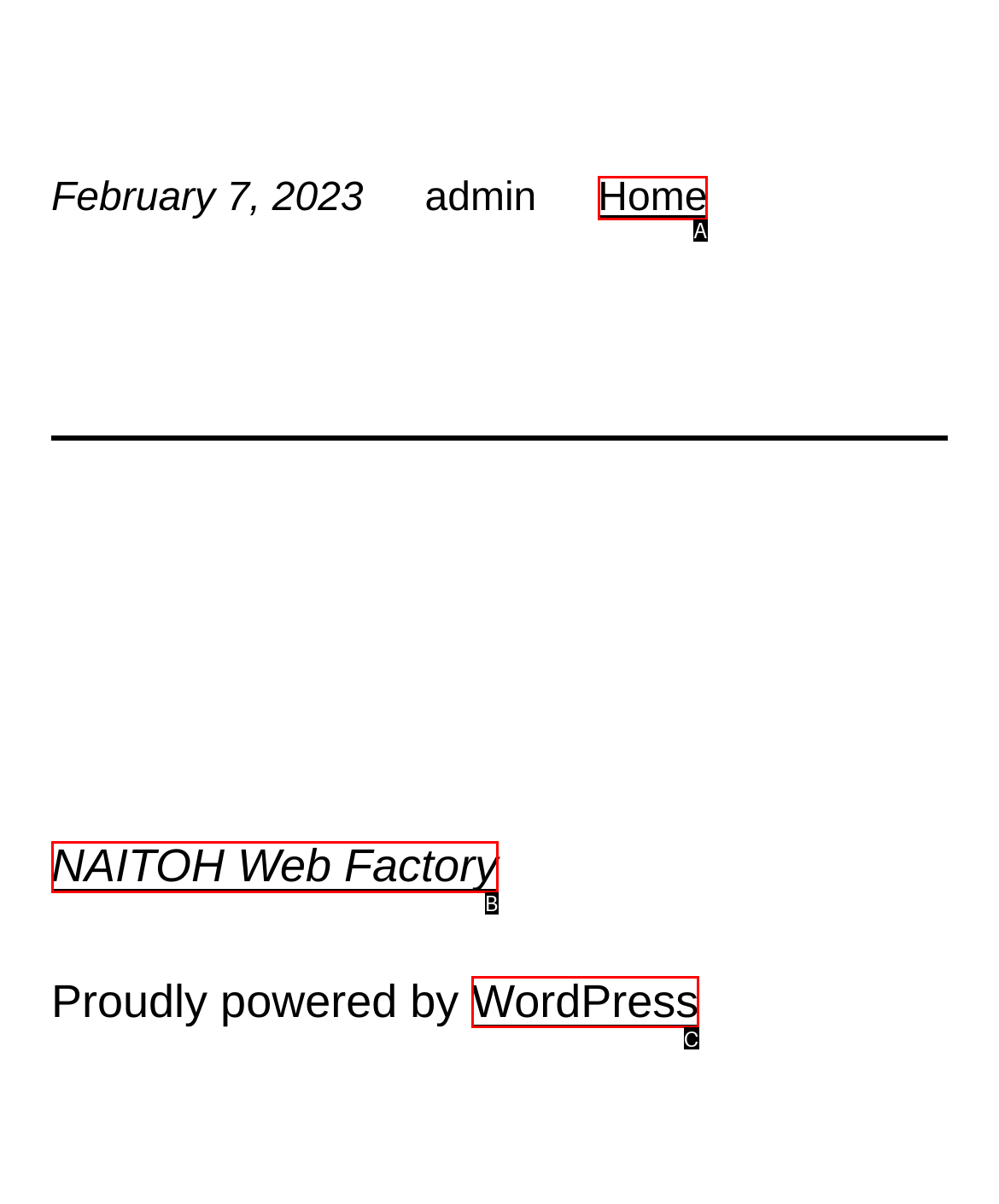Refer to the element description: WordPress and identify the matching HTML element. State your answer with the appropriate letter.

C